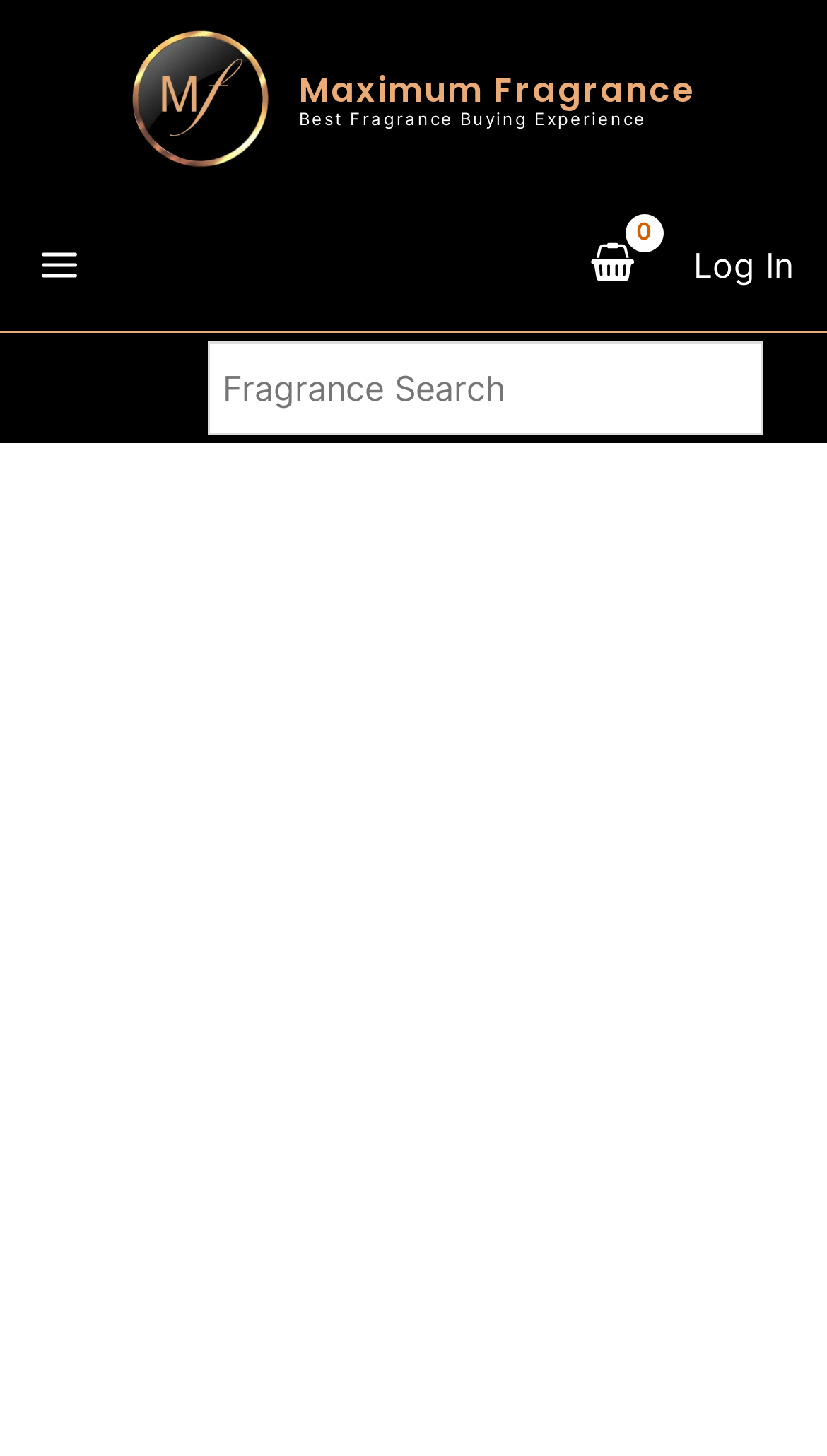How many items do I need to purchase to get free shipping?
Refer to the screenshot and answer in one word or phrase.

5+